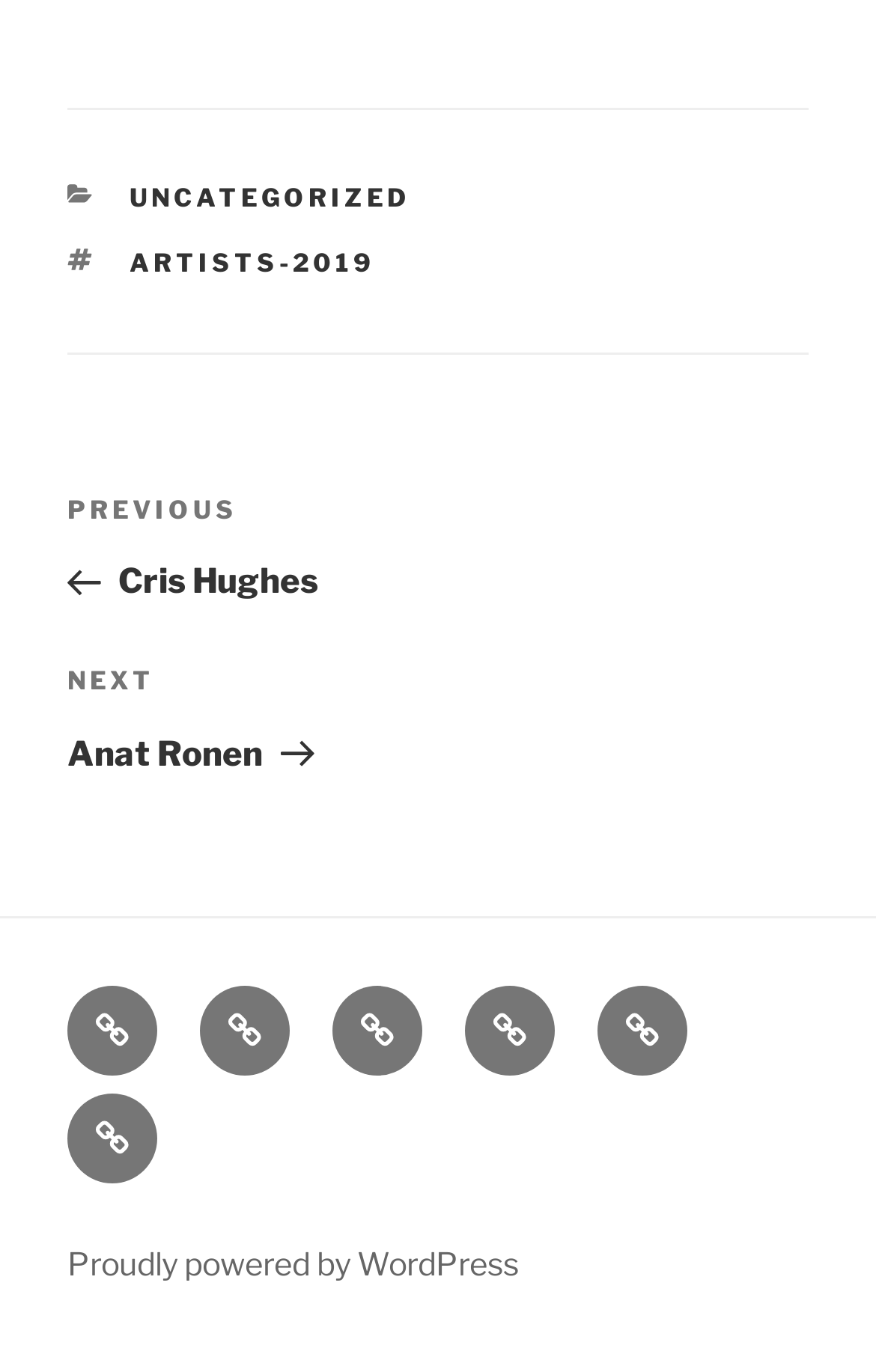How many social links are in the footer?
Refer to the image and respond with a one-word or short-phrase answer.

6